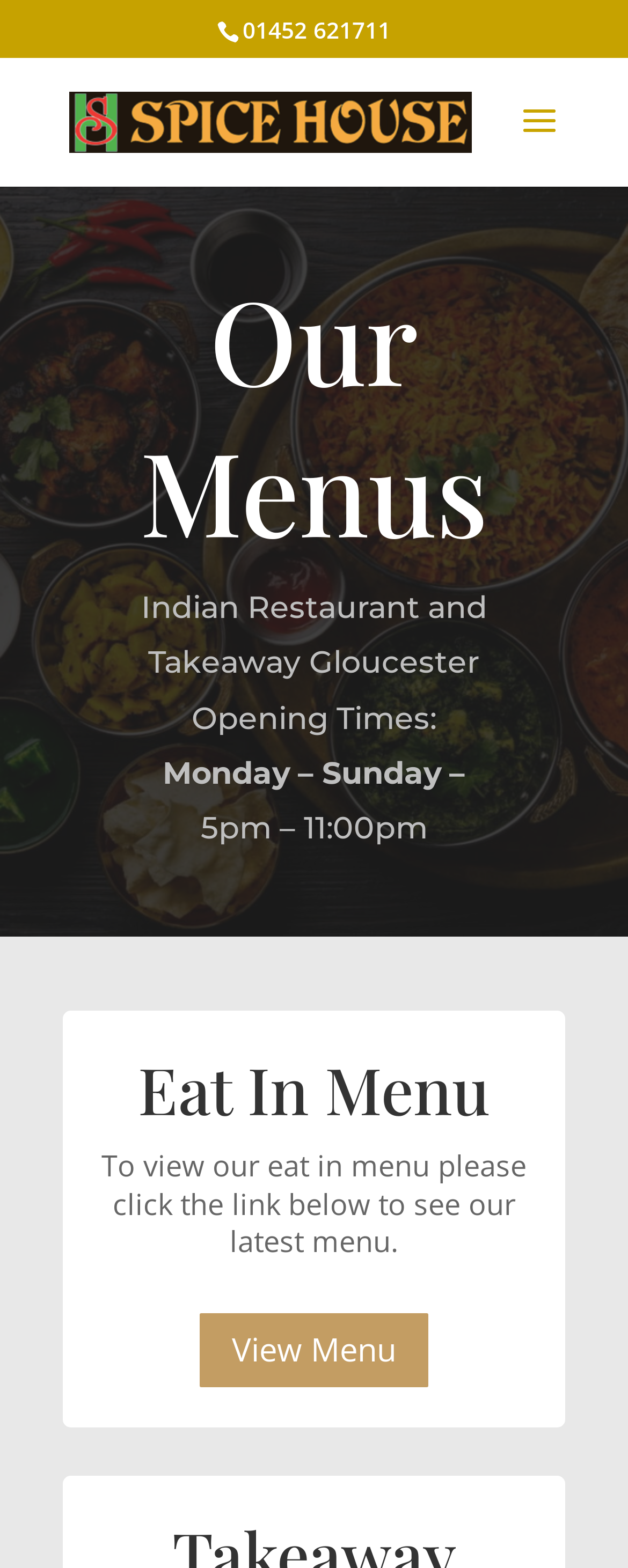How can I view the eat in menu?
Kindly offer a detailed explanation using the data available in the image.

I found the instruction by reading the static text element with the bounding box coordinates [0.162, 0.73, 0.838, 0.804] which says 'To view our eat in menu please click the link below to see our latest menu'.